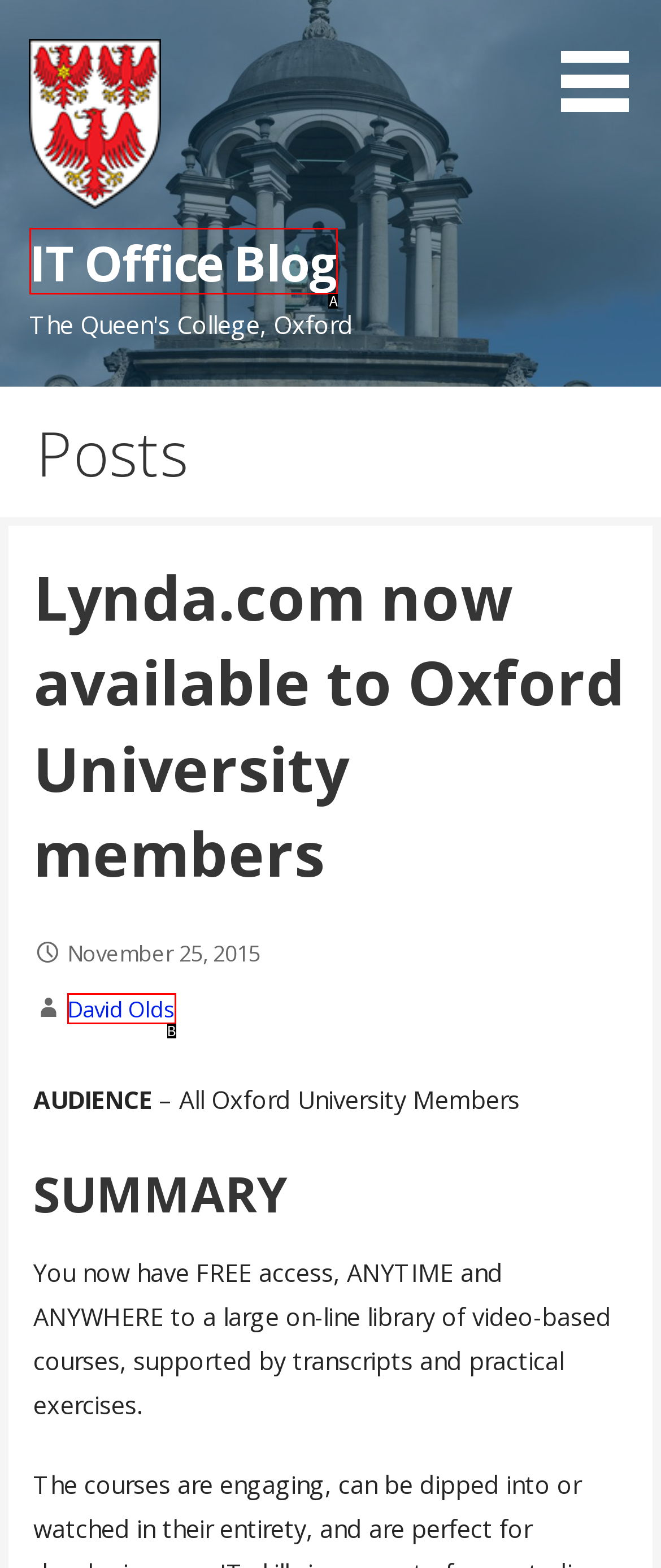Based on the given description: David Olds, identify the correct option and provide the corresponding letter from the given choices directly.

B